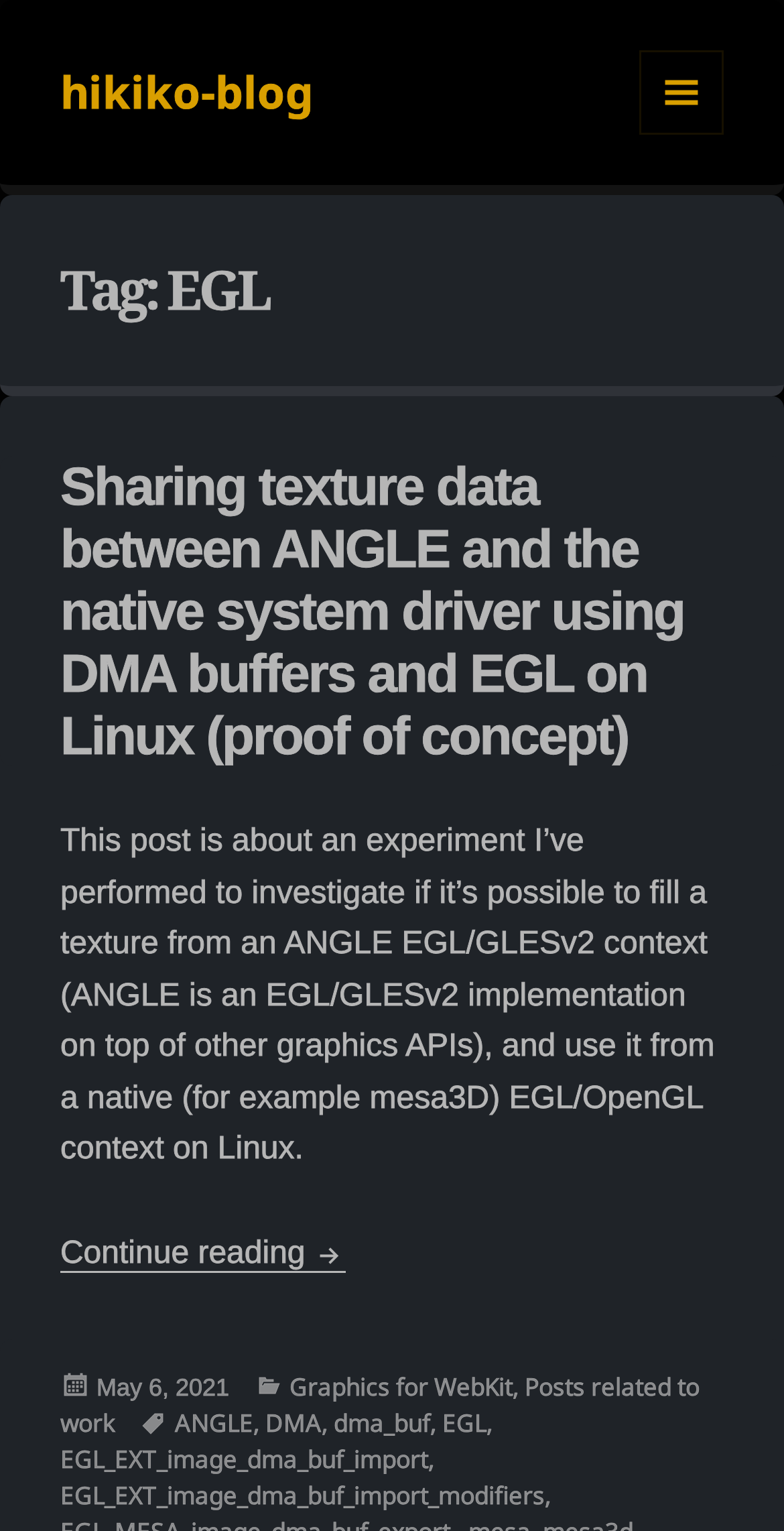Create a detailed description of the webpage's content and layout.

The webpage is a blog post titled "EGL – hikiko-blog" with a focus on sharing texture data between ANGLE and the native system driver using DMA buffers and EGL on Linux. 

At the top left, there is a link to "hikiko-blog". On the top right, a button labeled "MENU AND WIDGETS" is located. 

Below the button, a header section spans the entire width of the page, containing a heading "Tag: EGL" on the left side. 

Underneath the header, a subheading "Sharing texture data between ANGLE and the native system driver using DMA buffers and EGL on Linux (proof of concept)" is positioned, with a link to the same title below it. 

A block of text follows, describing an experiment to investigate the possibility of filling a texture from an ANGLE EGL/GLESv2 context and using it from a native EGL/OpenGL context on Linux. 

A "Continue reading" link is placed below the text, accompanied by a "Posted on" date of May 6, 2021, and categories including "Graphics for WebKit" and "Posts related to work". 

Tags are listed, including "ANGLE", "DMA", "dma_buf", "EGL", "EGL_EXT_image_dma_buf_import", and "EGL_EXT_image_dma_buf_import_modifiers".